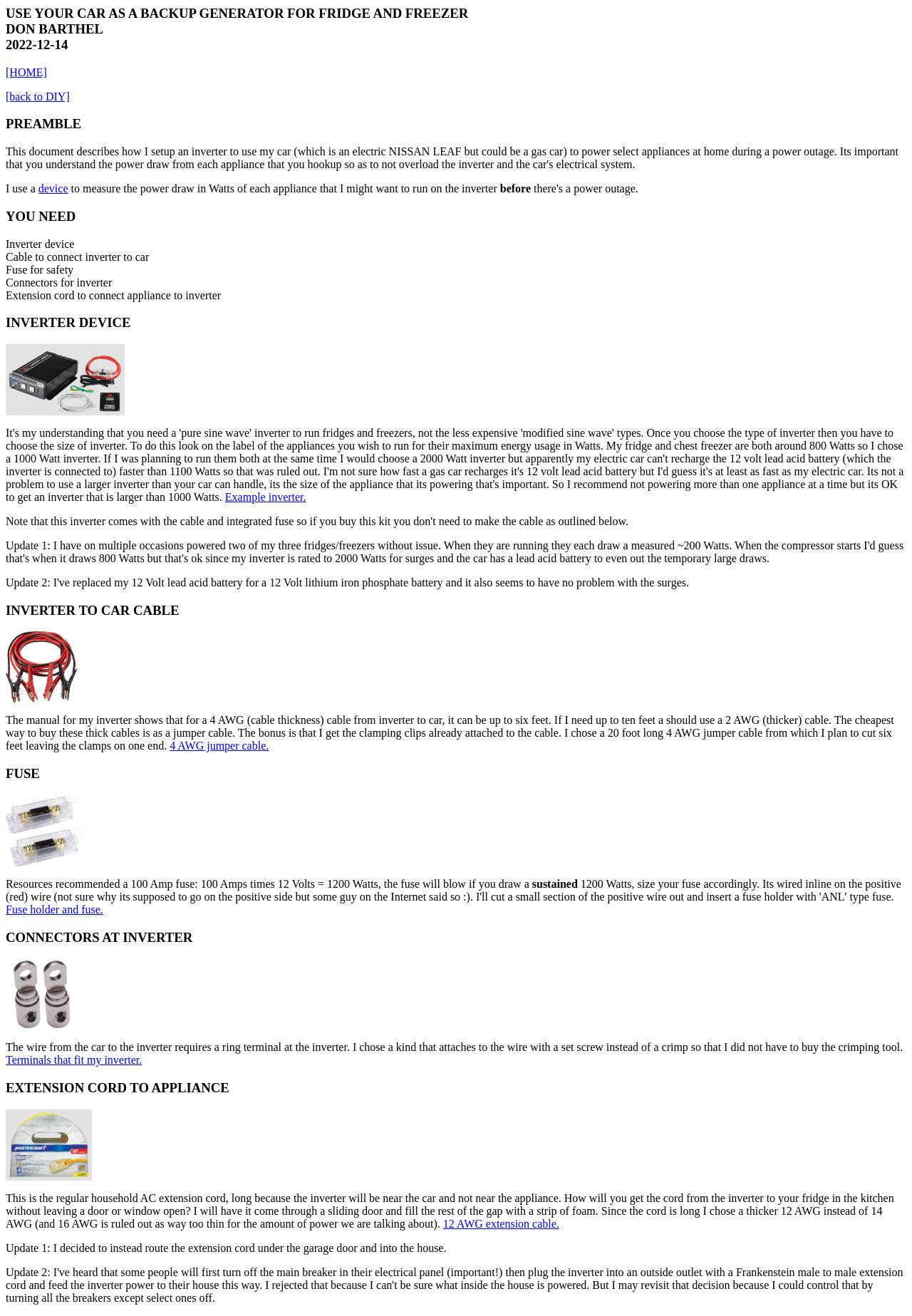Please provide a one-word or phrase answer to the question: 
What is the gauge of the recommended extension cord?

12 AWG